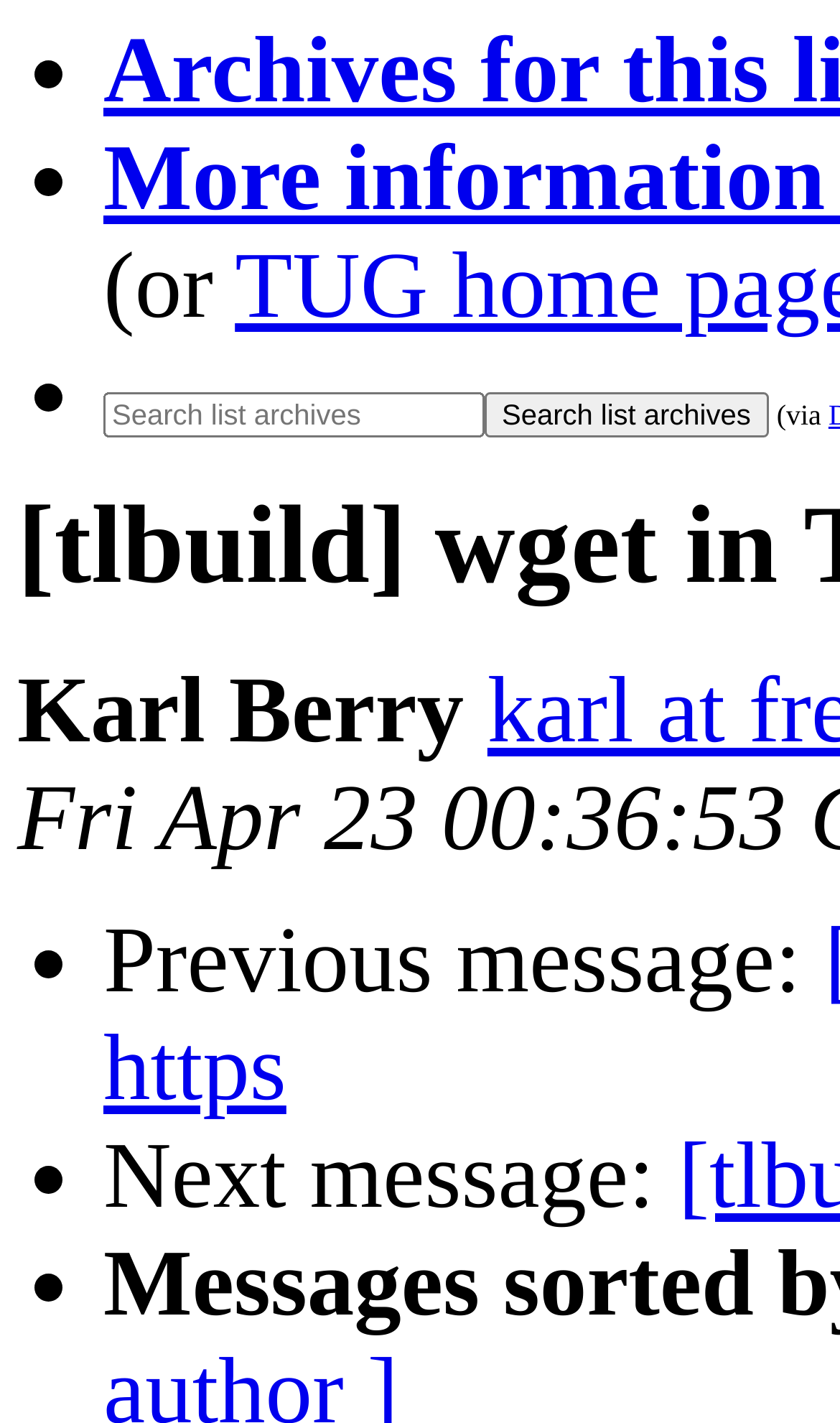What are the navigation options?
Answer with a single word or phrase by referring to the visual content.

Previous and Next message